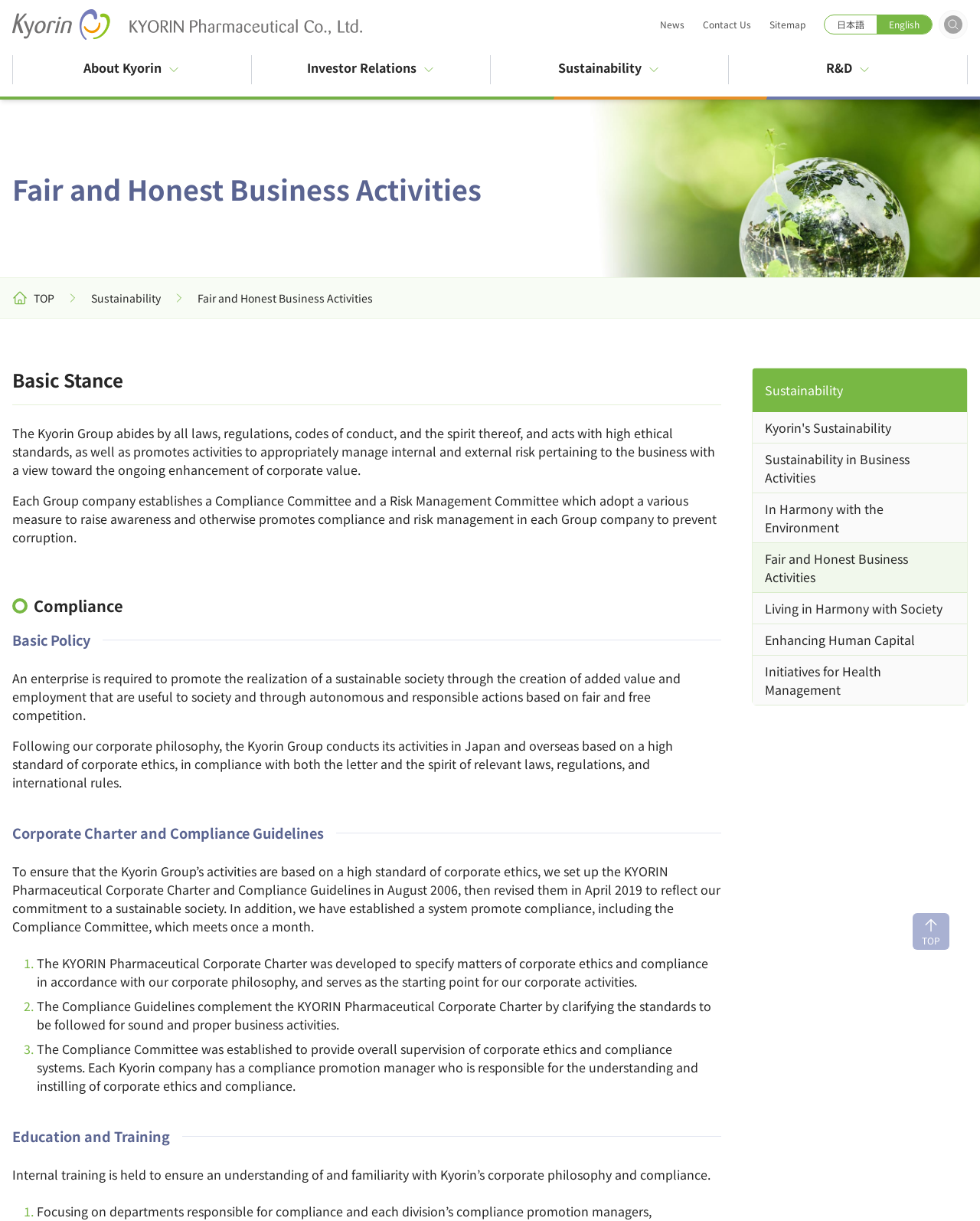What is the name of the charter established by KYORIN Pharmaceutical?
Answer the question based on the image using a single word or a brief phrase.

KYORIN Pharmaceutical Corporate Charter